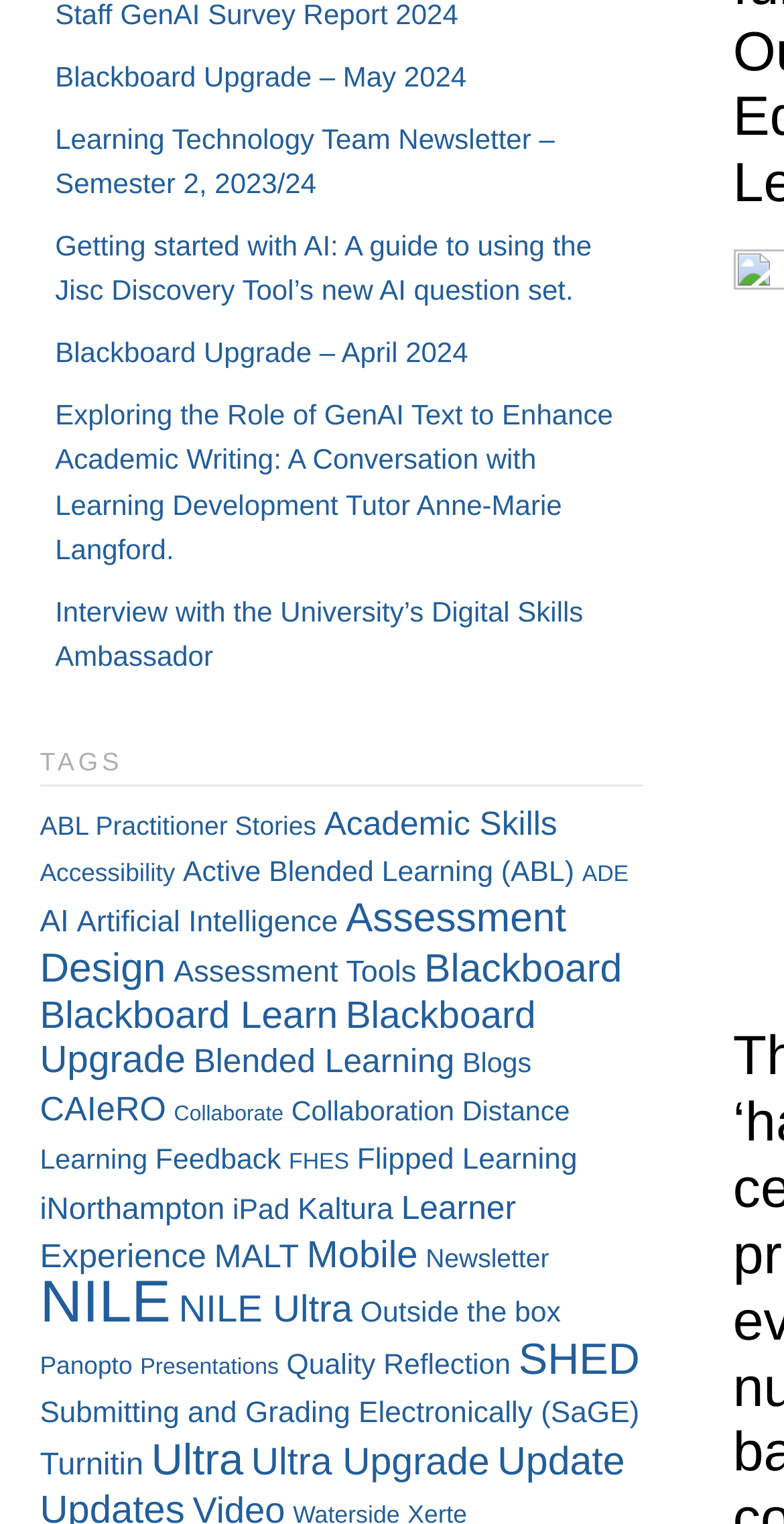Answer the question using only a single word or phrase: 
How many links are there on the webpage?

39